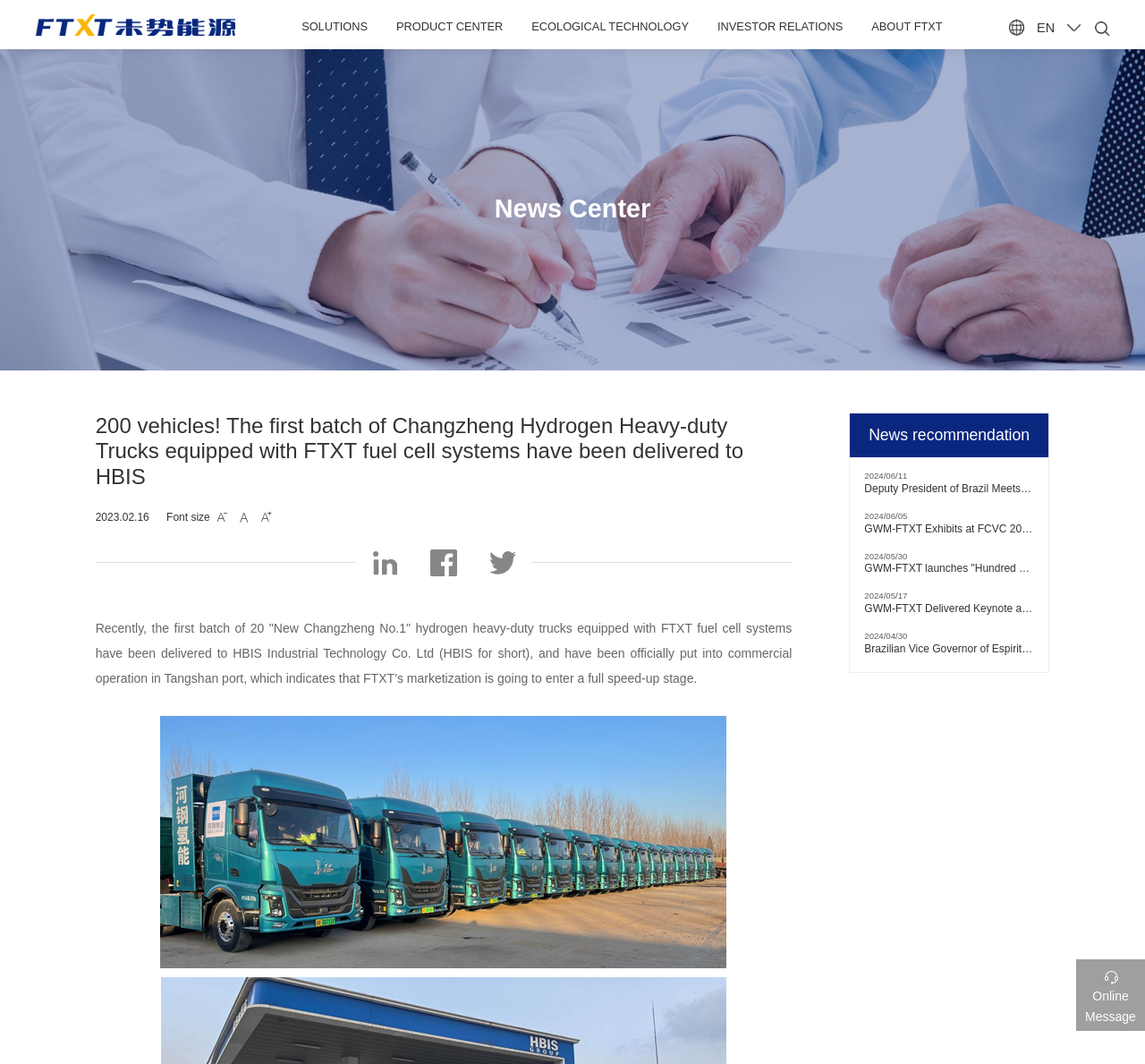What is the company that received the first batch of hydrogen heavy-duty trucks?
Based on the image, provide your answer in one word or phrase.

HBIS